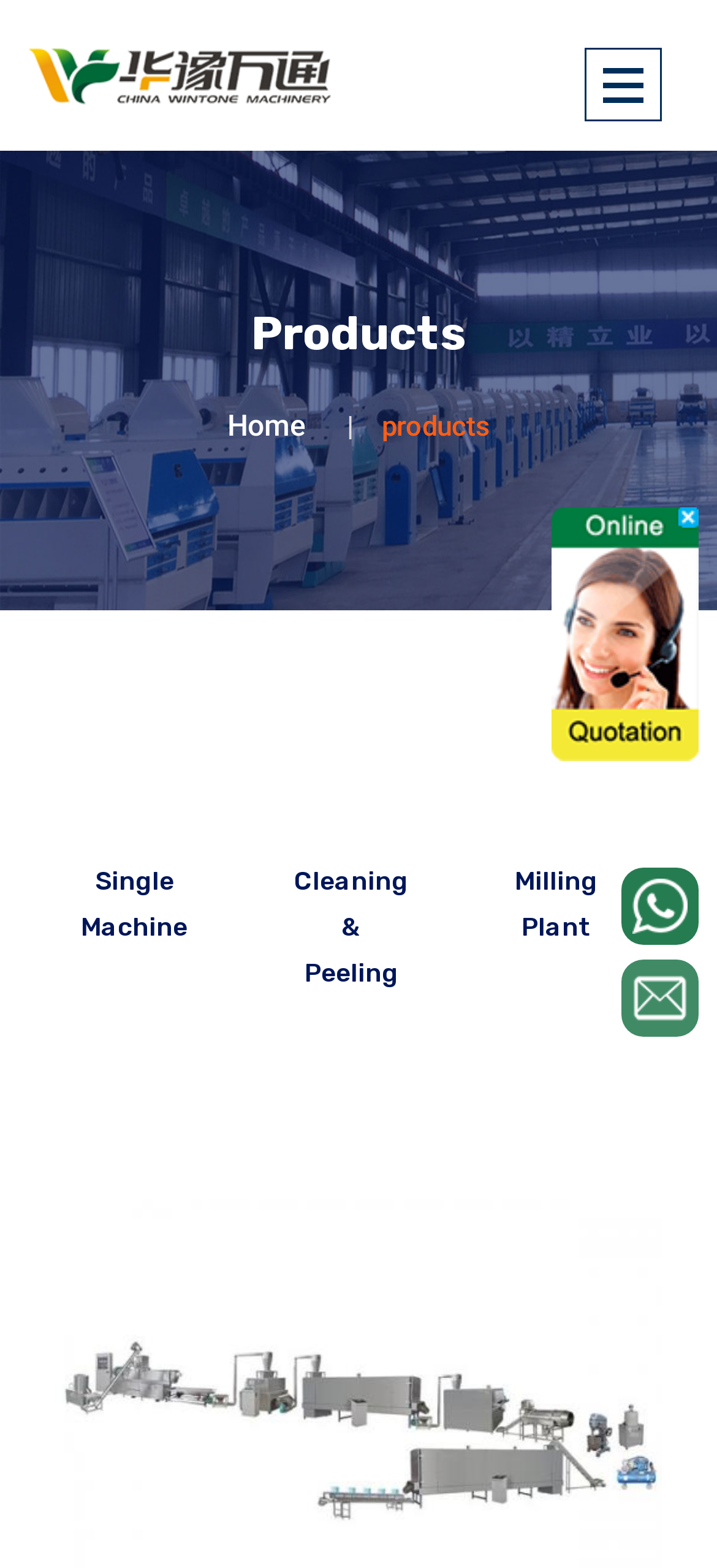Using the details from the image, please elaborate on the following question: What is the purpose of the breadcrumb navigation?

The breadcrumb navigation is typically used to show the current location of the user within the website's hierarchy. In this case, it displays 'Home' and 'products', indicating the user's current location.